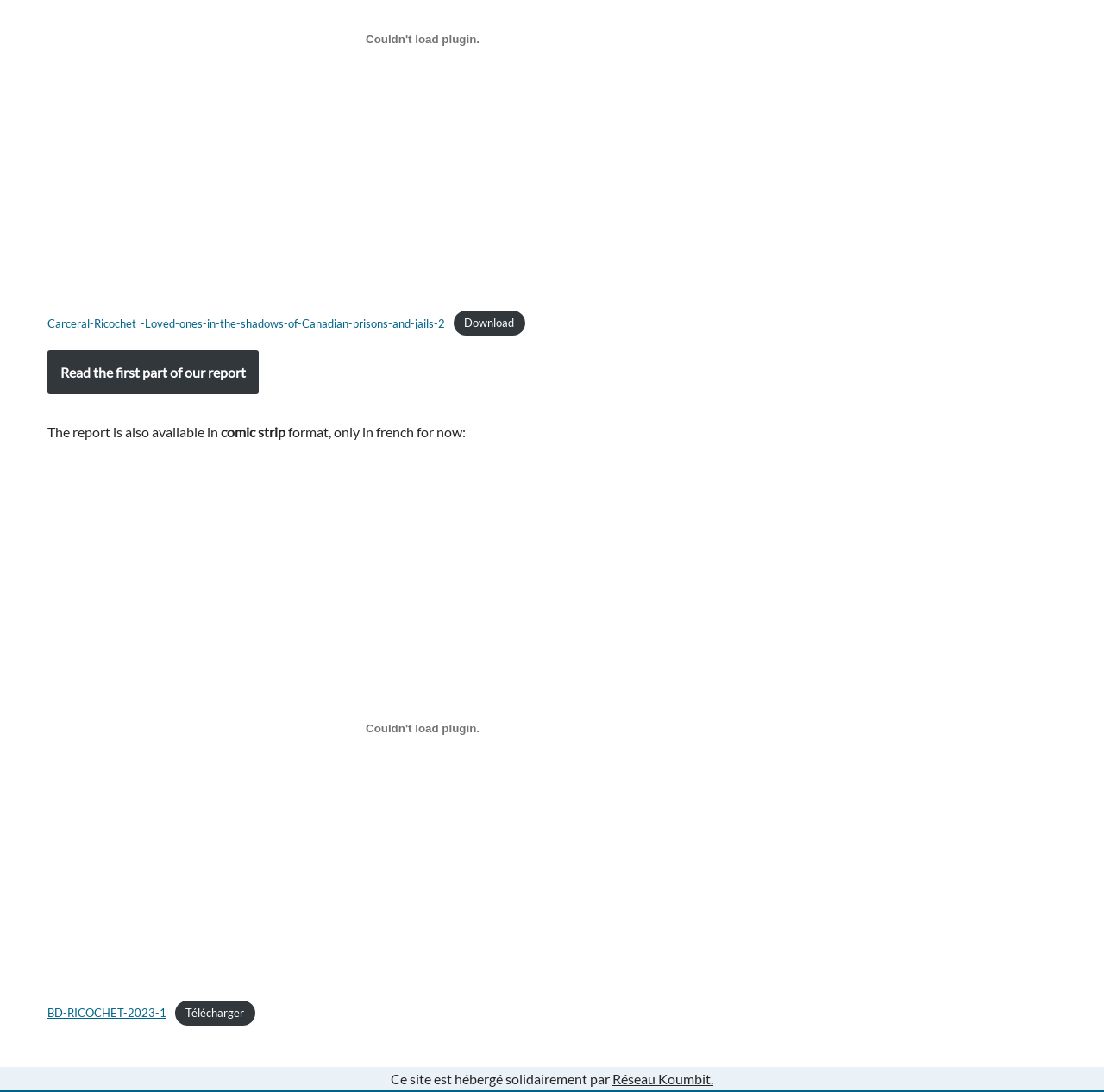How many formats is the report available in?
Based on the image, give a concise answer in the form of a single word or short phrase.

Two